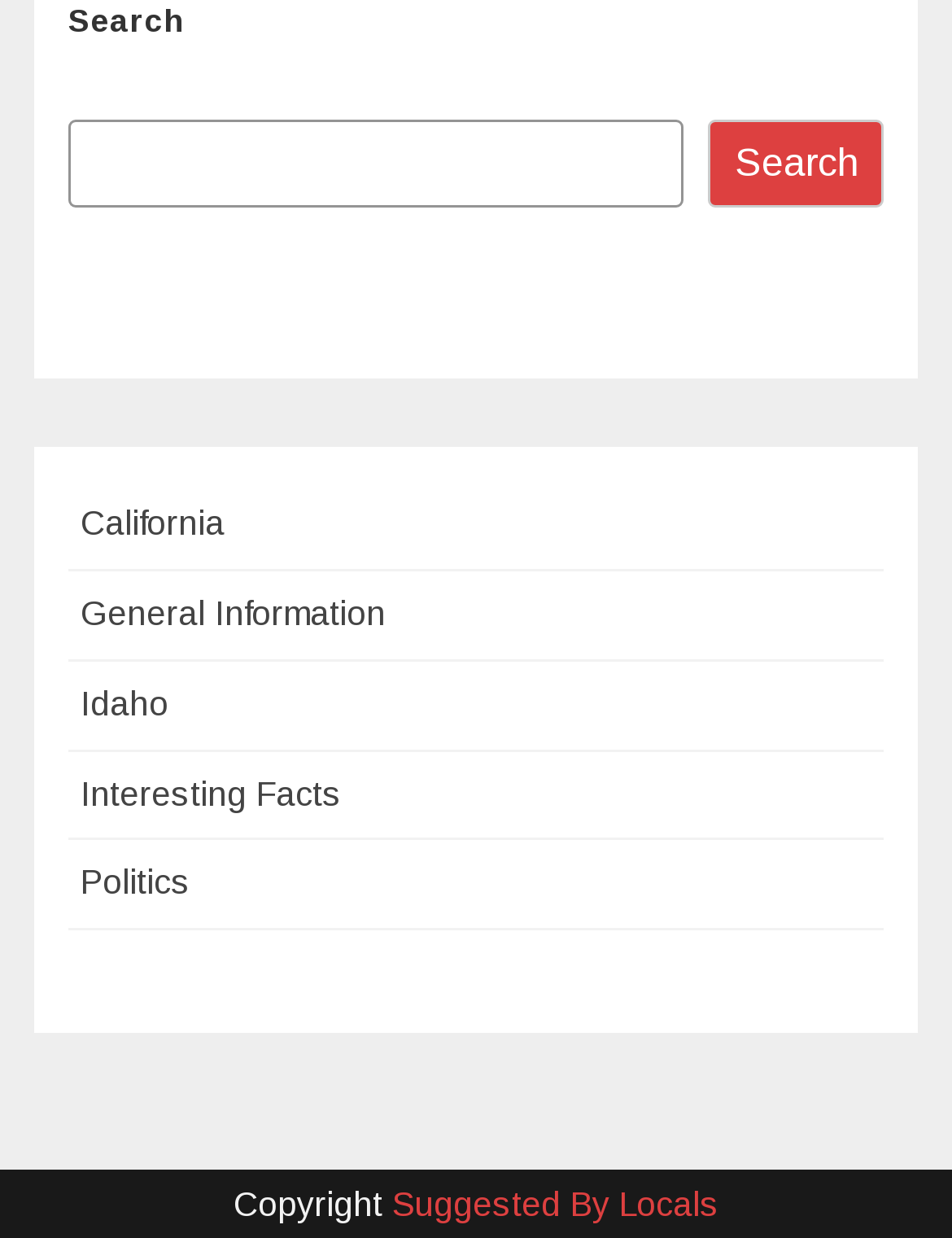Please determine the bounding box coordinates of the clickable area required to carry out the following instruction: "search for something". The coordinates must be four float numbers between 0 and 1, represented as [left, top, right, bottom].

[0.072, 0.097, 0.718, 0.168]